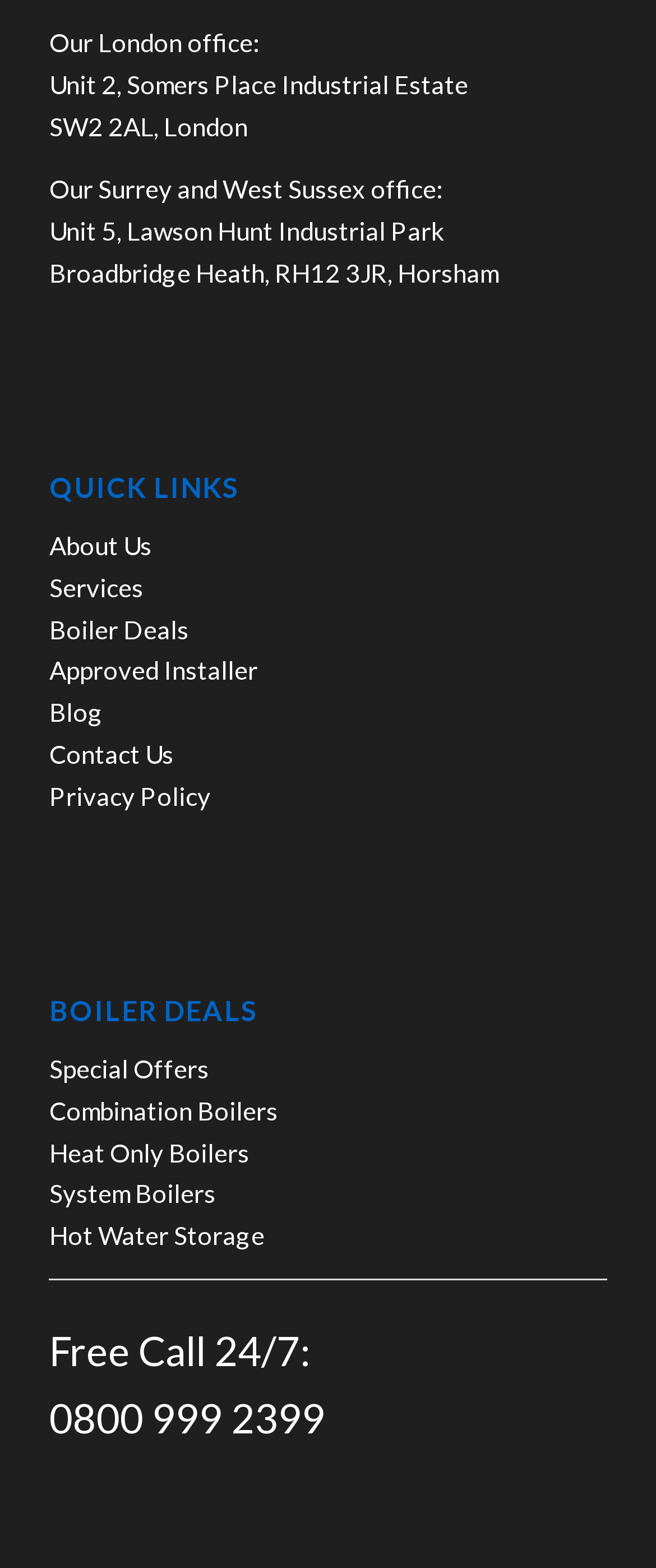Find the bounding box coordinates of the area that needs to be clicked in order to achieve the following instruction: "View About Us page". The coordinates should be specified as four float numbers between 0 and 1, i.e., [left, top, right, bottom].

[0.075, 0.338, 0.231, 0.357]